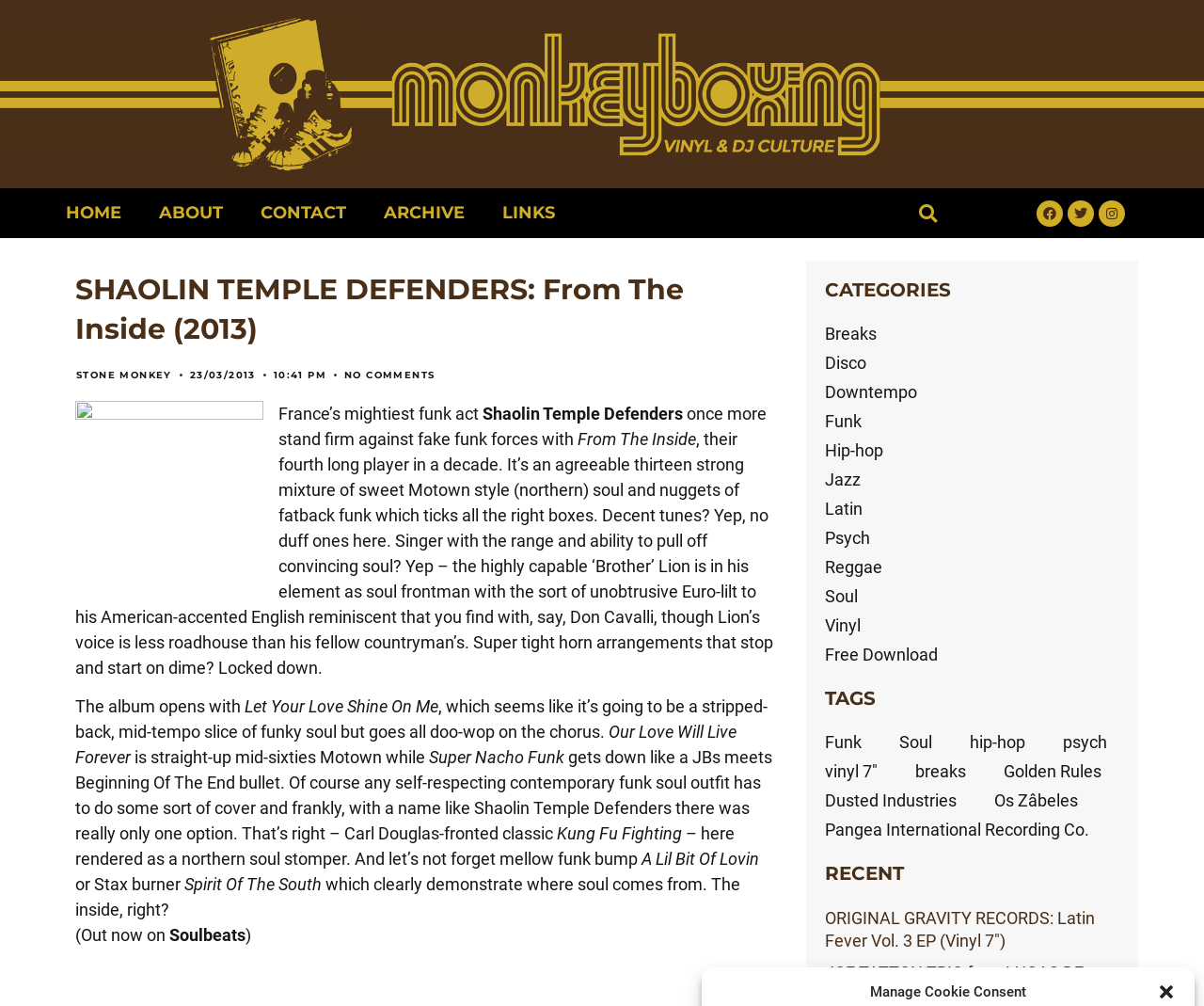What type of music is categorized under 'Breaks'?
Based on the image, provide your answer in one word or phrase.

Breaks